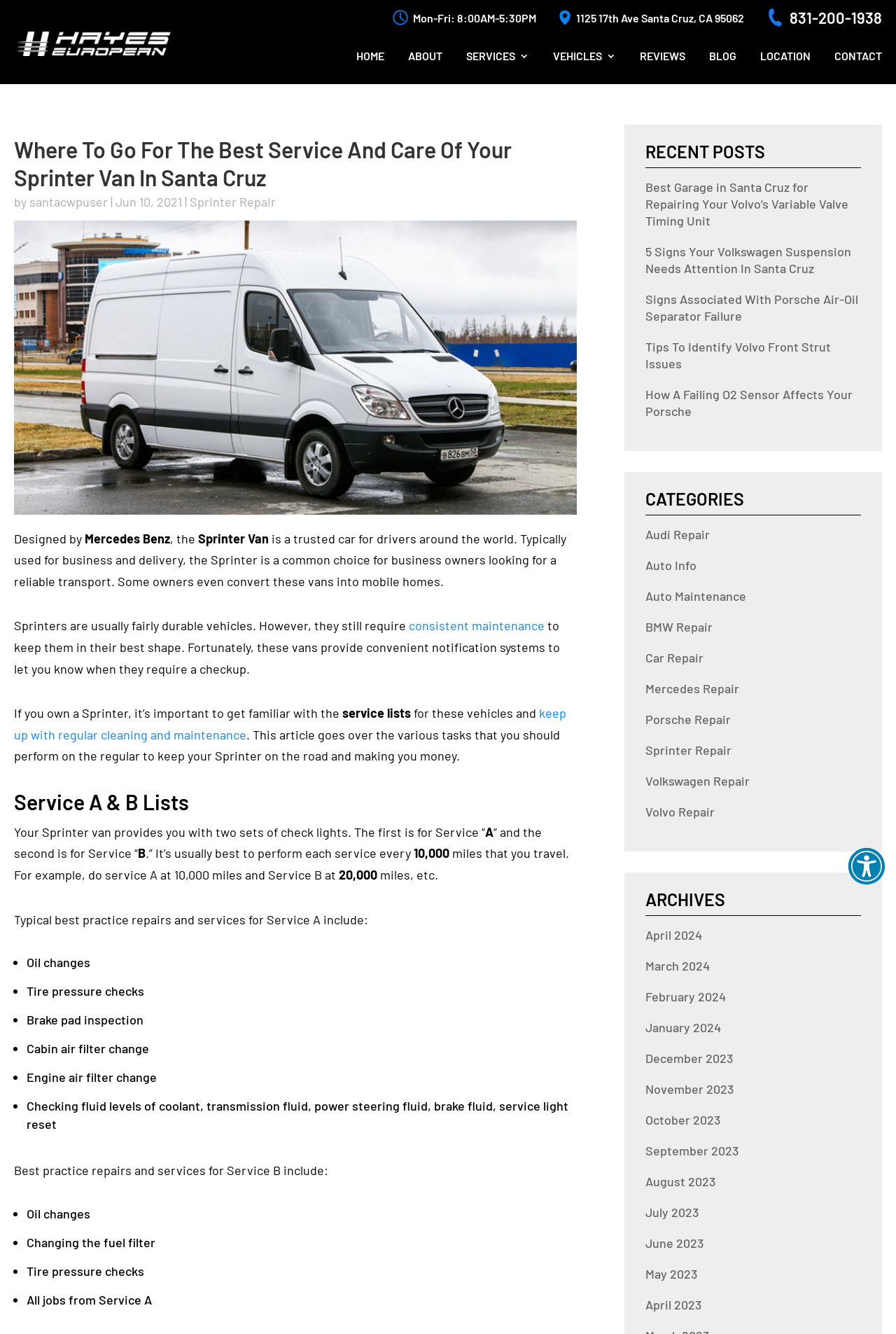Kindly determine the bounding box coordinates for the clickable area to achieve the given instruction: "Select options for the 'Pair of Norman Vase Holders'".

None